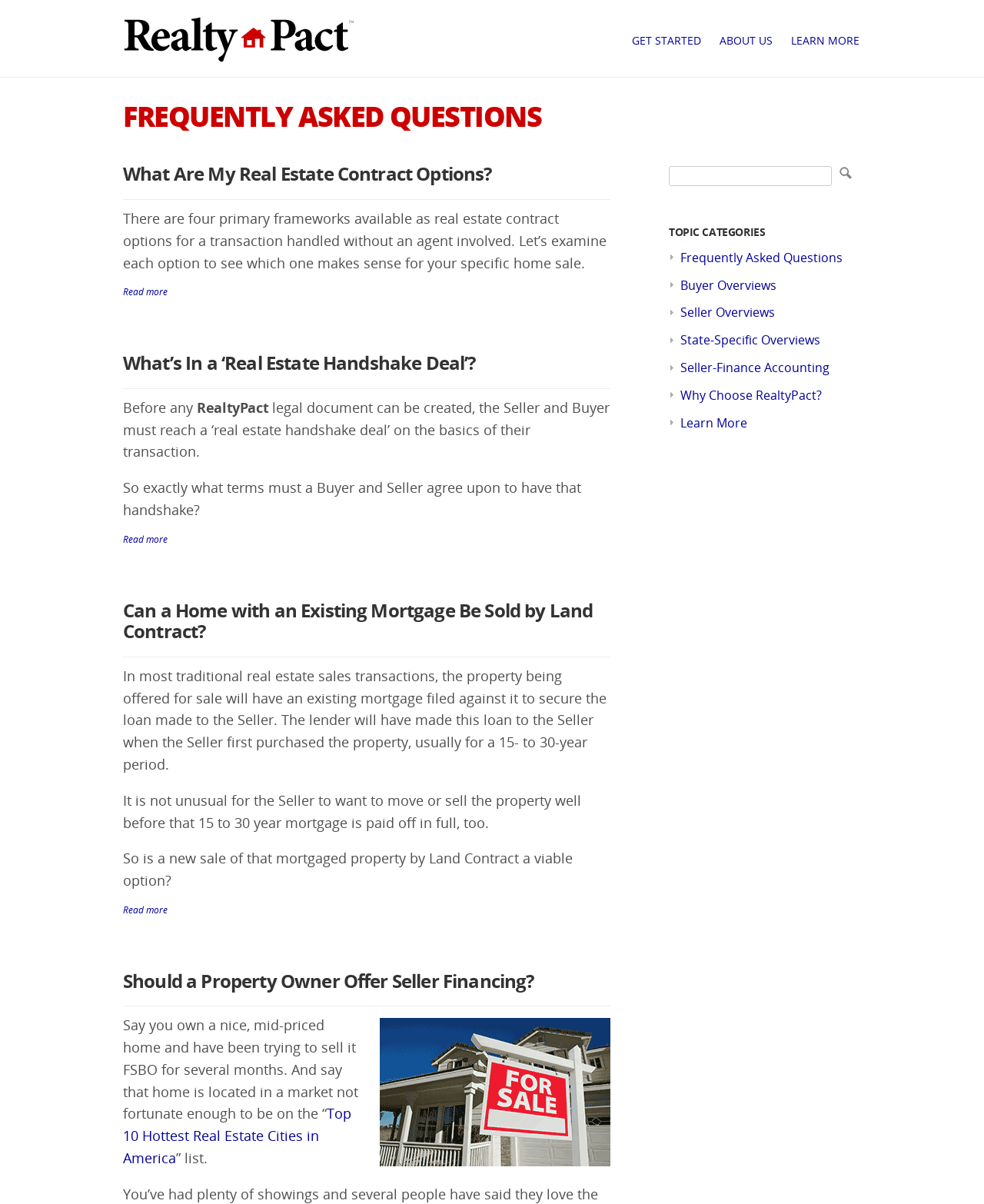Could you specify the bounding box coordinates for the clickable section to complete the following instruction: "Read more about 'What Are My Real Estate Contract Options?'"?

[0.125, 0.237, 0.62, 0.249]